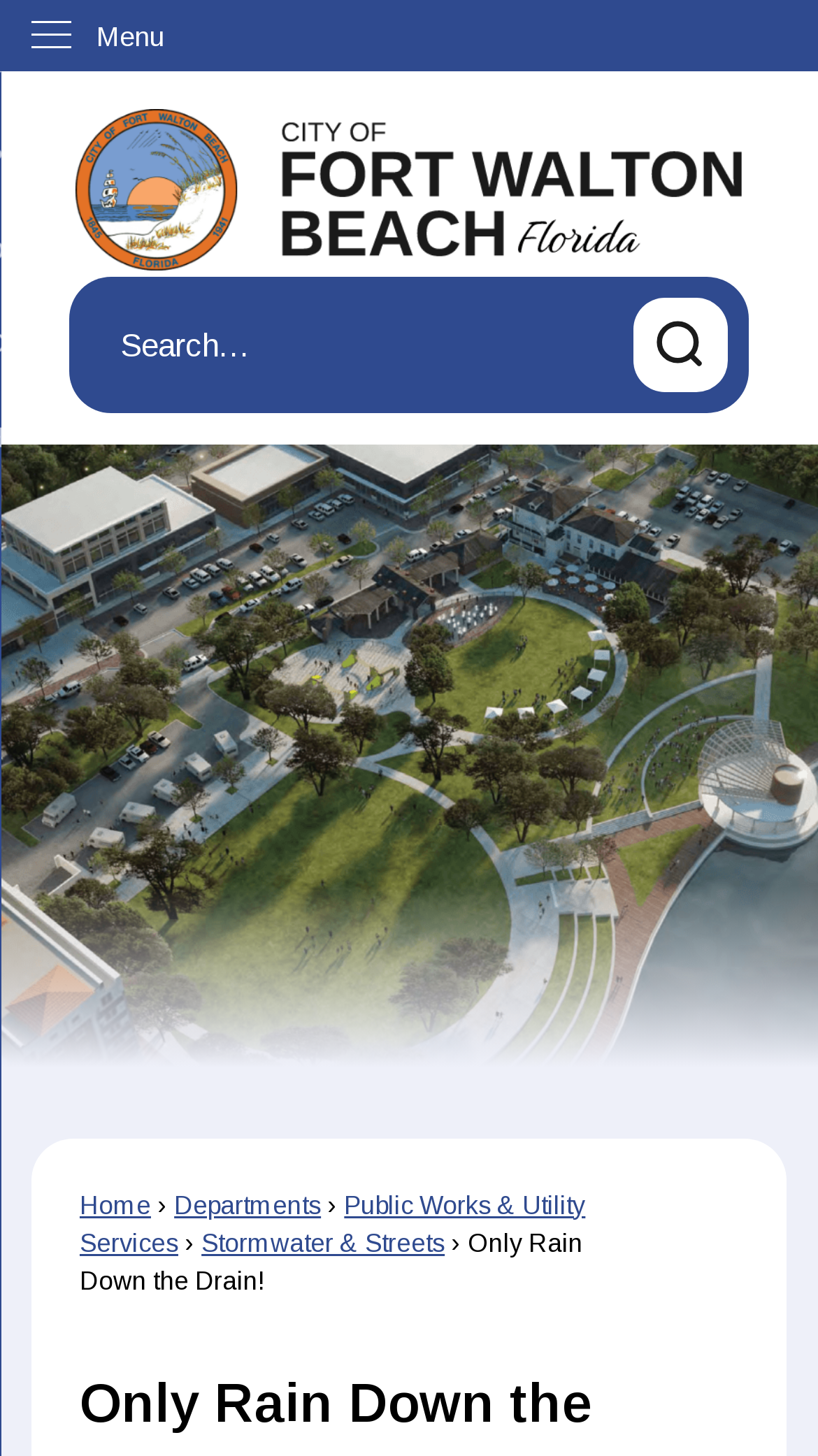Describe all the significant parts and information present on the webpage.

The webpage is about "Only Rain Down the Drain!" in Fort Walton Beach, Florida. At the top left corner, there is a "Skip to Main Content" link. Next to it, a vertical menu is located, with a "Menu" label. 

On the top center of the page, the Fort Walton Beach Homepage Logo is displayed, which is a clickable link and an image. 

Below the logo, a search region is situated, spanning almost the entire width of the page. Within this region, there is a search textbox and a search button with a search icon. 

At the bottom of the page, there are several links, including "Home", "Departments", "Public Works & Utility Services", and "Stormwater & Streets", which are aligned horizontally. 

Above these links, a prominent heading "Only Rain Down the Drain!" is displayed, which is the main title of the page.